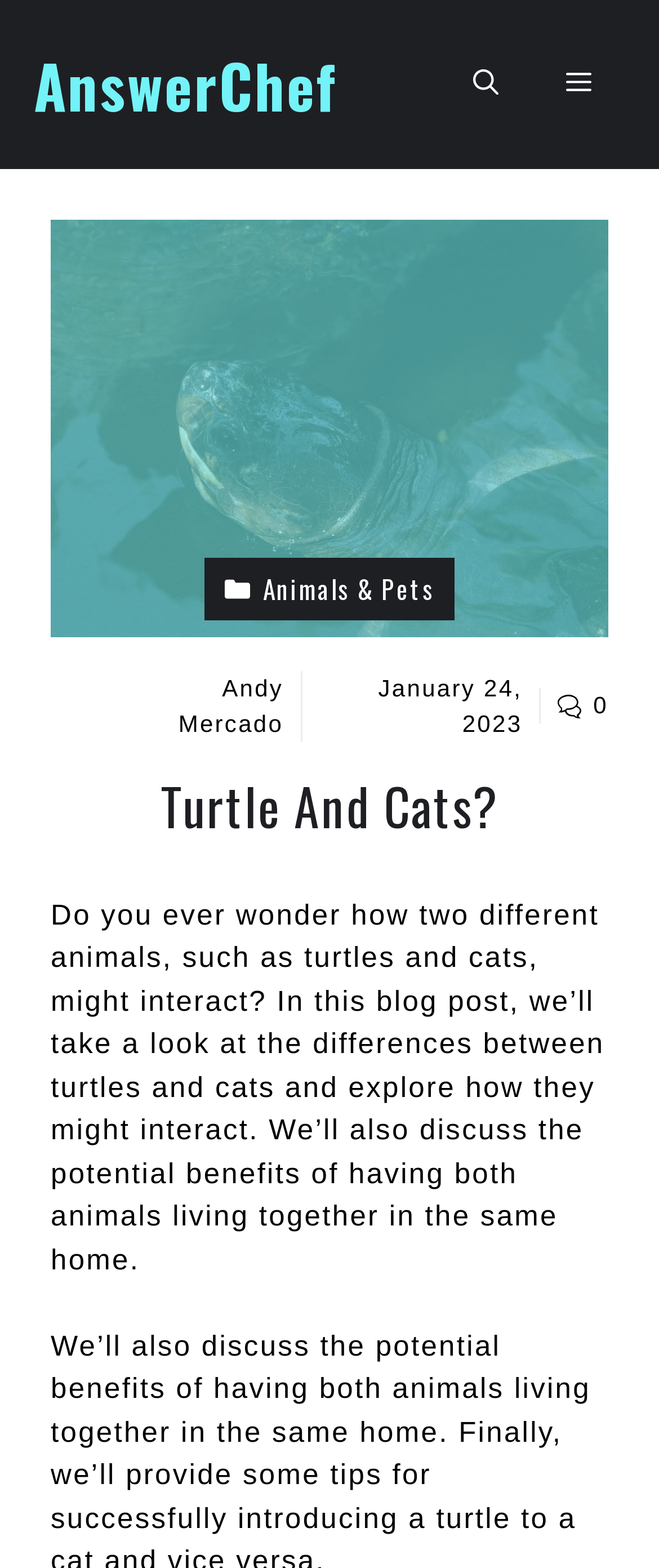Provide the bounding box coordinates of the HTML element described by the text: "Animals & Pets".

[0.31, 0.356, 0.69, 0.395]